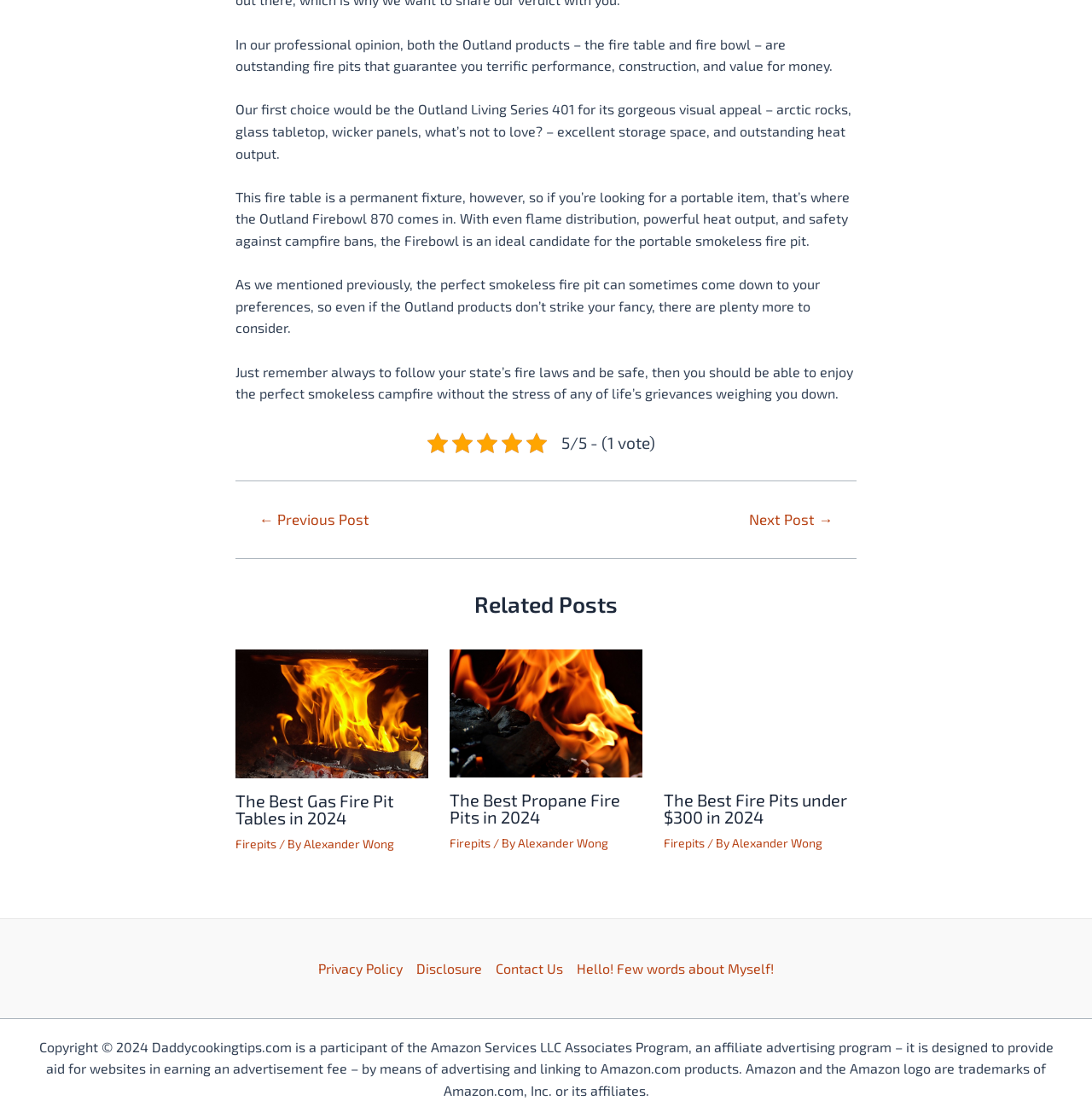How many related posts are there?
Examine the image and provide an in-depth answer to the question.

I counted the number of article elements with related post links and images, and there are three of them.